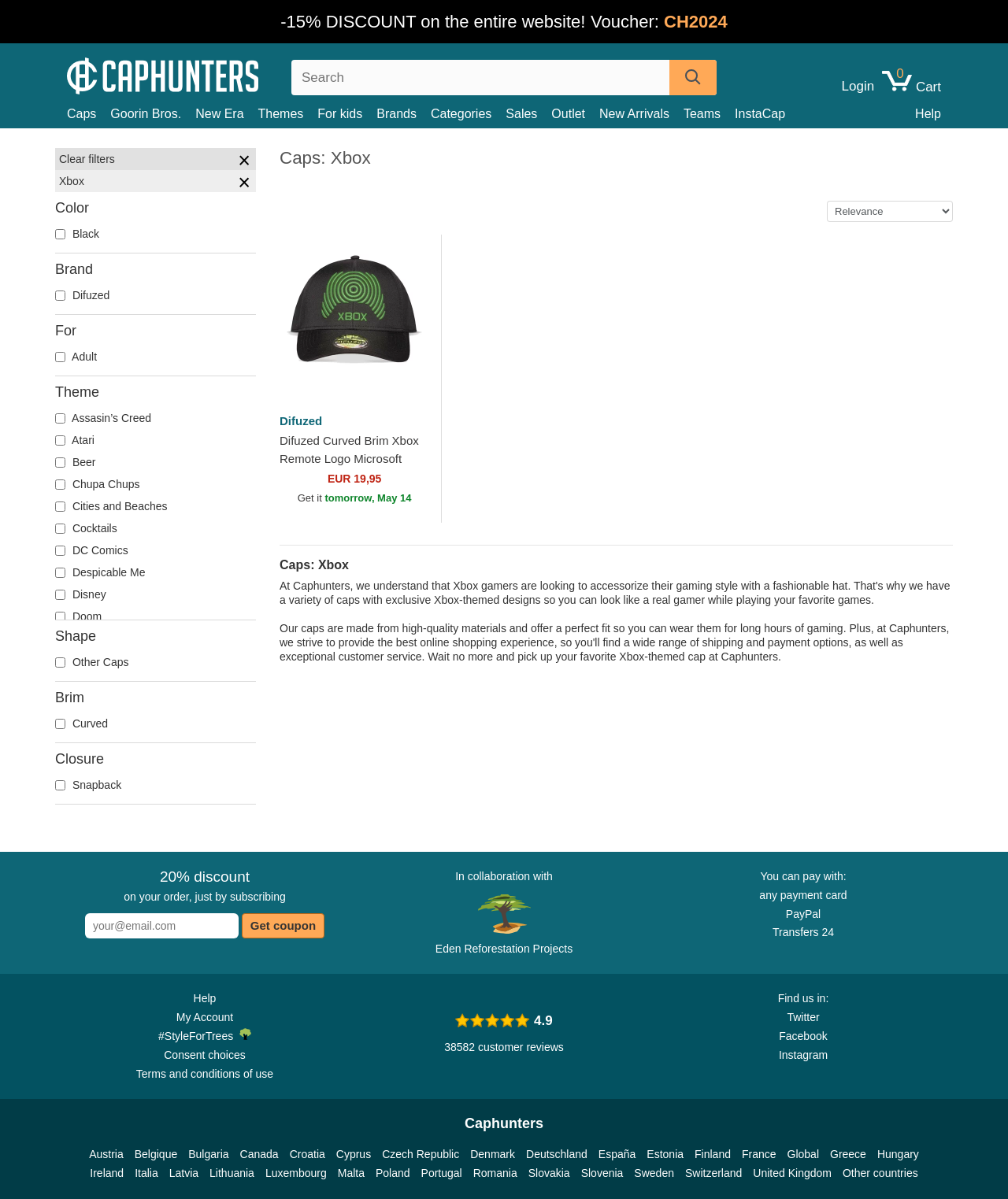Bounding box coordinates are specified in the format (top-left x, top-left y, bottom-right x, bottom-right y). All values are floating point numbers bounded between 0 and 1. Please provide the bounding box coordinate of the region this sentence describes: Greece

[0.823, 0.955, 0.859, 0.971]